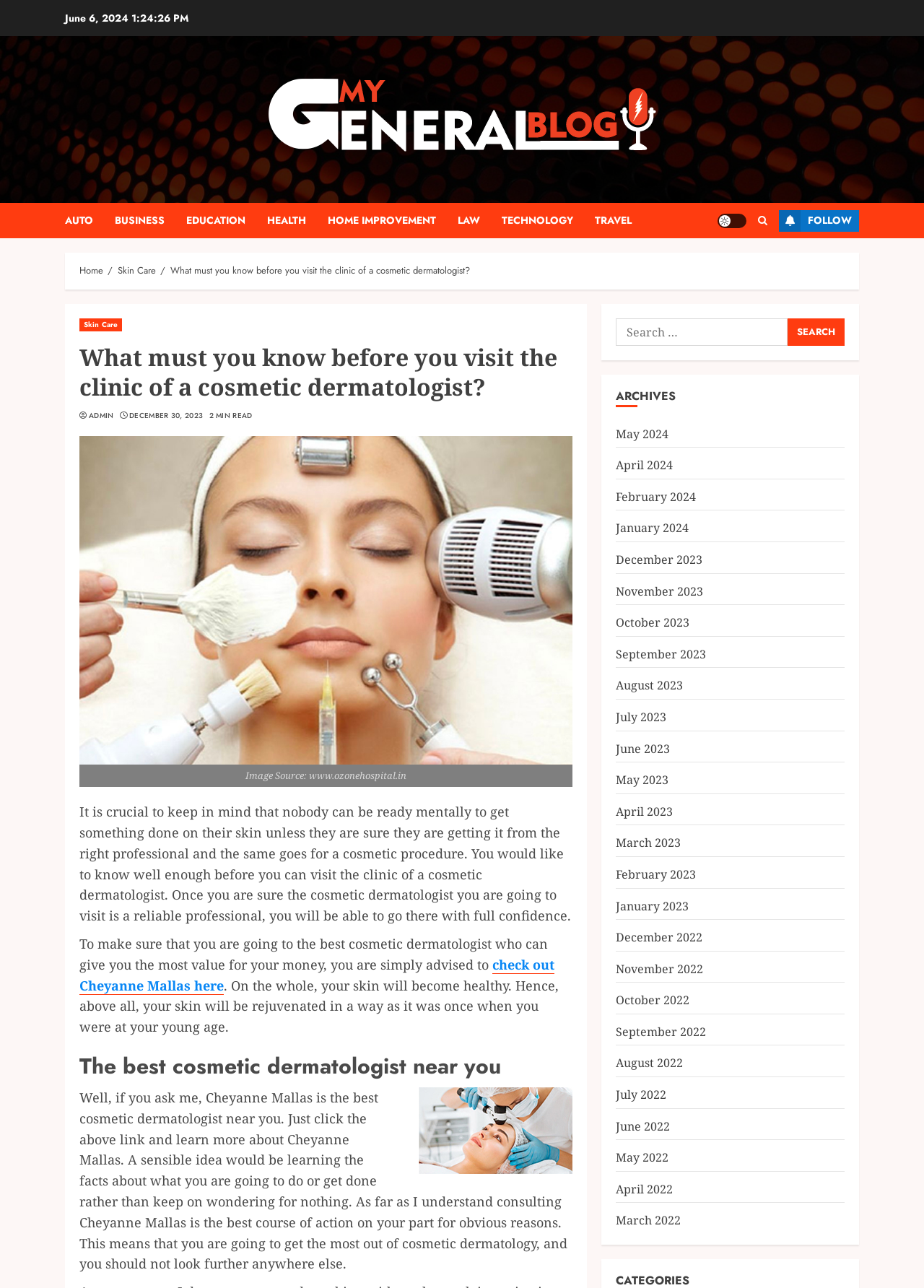Using the element description Student information, predict the bounding box coordinates for the UI element. Provide the coordinates in (top-left x, top-left y, bottom-right x, bottom-right y) format with values ranging from 0 to 1.

None